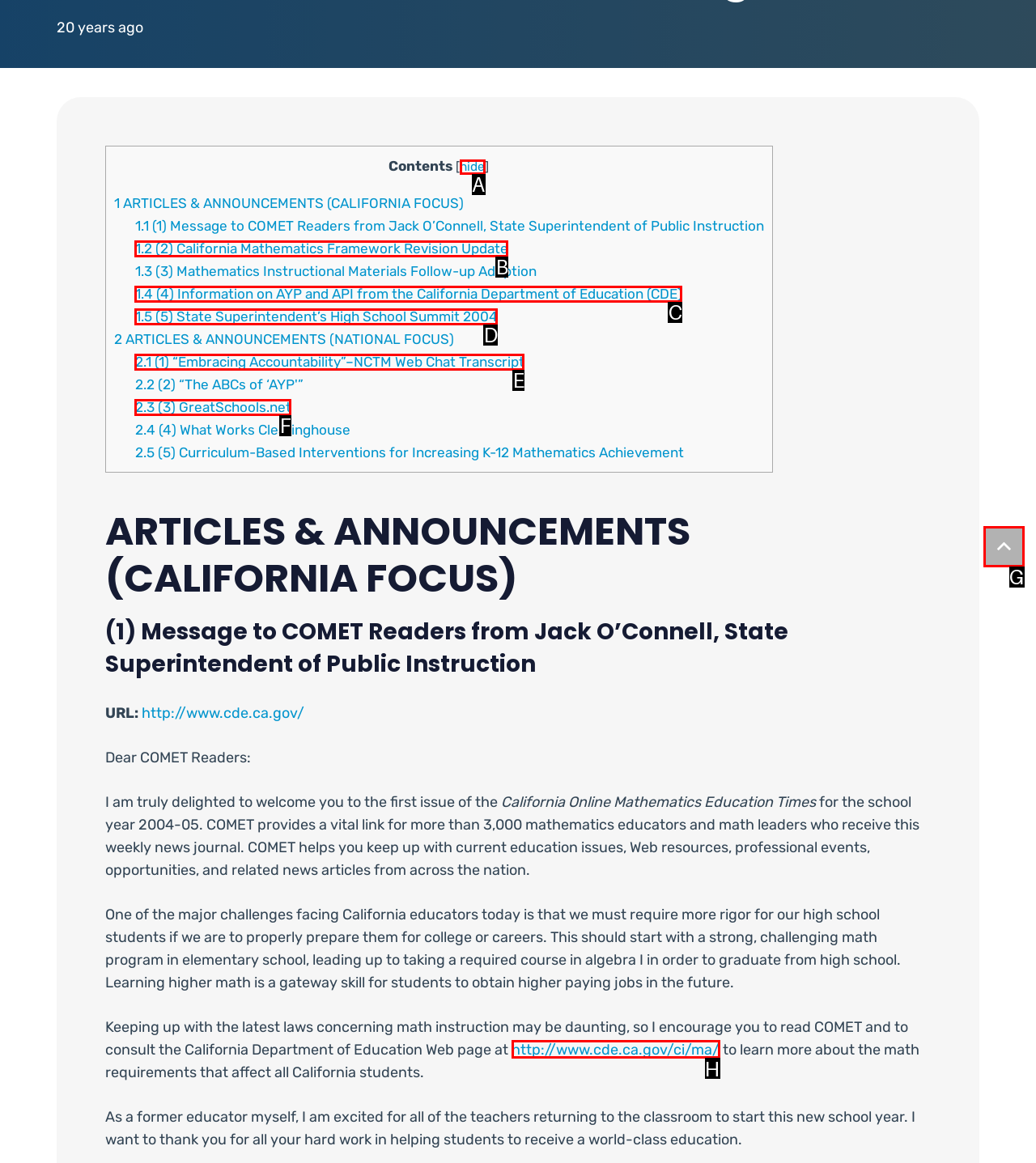Pick the option that best fits the description: 2.3 (3) GreatSchools.net. Reply with the letter of the matching option directly.

F